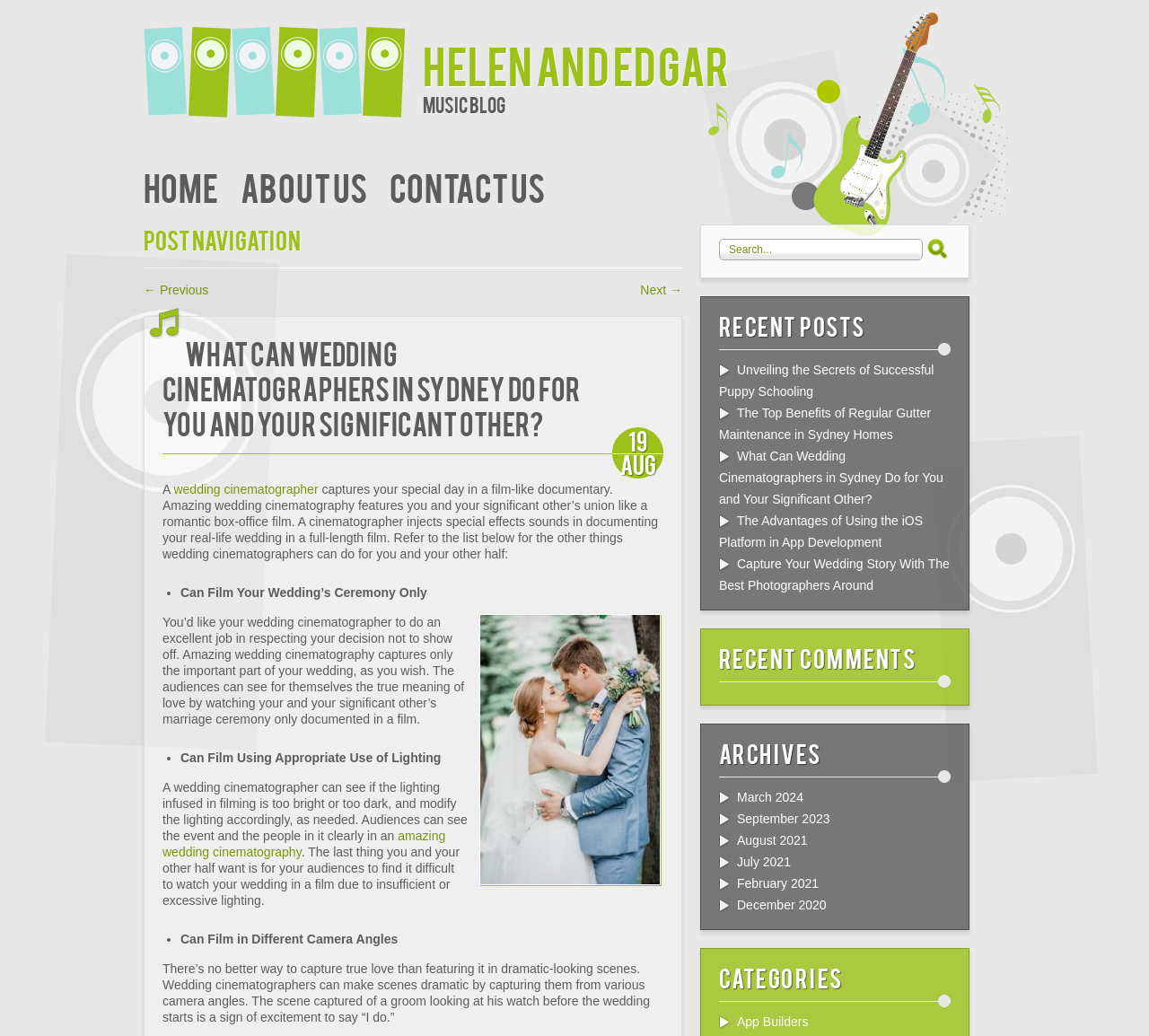Determine the main headline from the webpage and extract its text.

Helen and Edgar